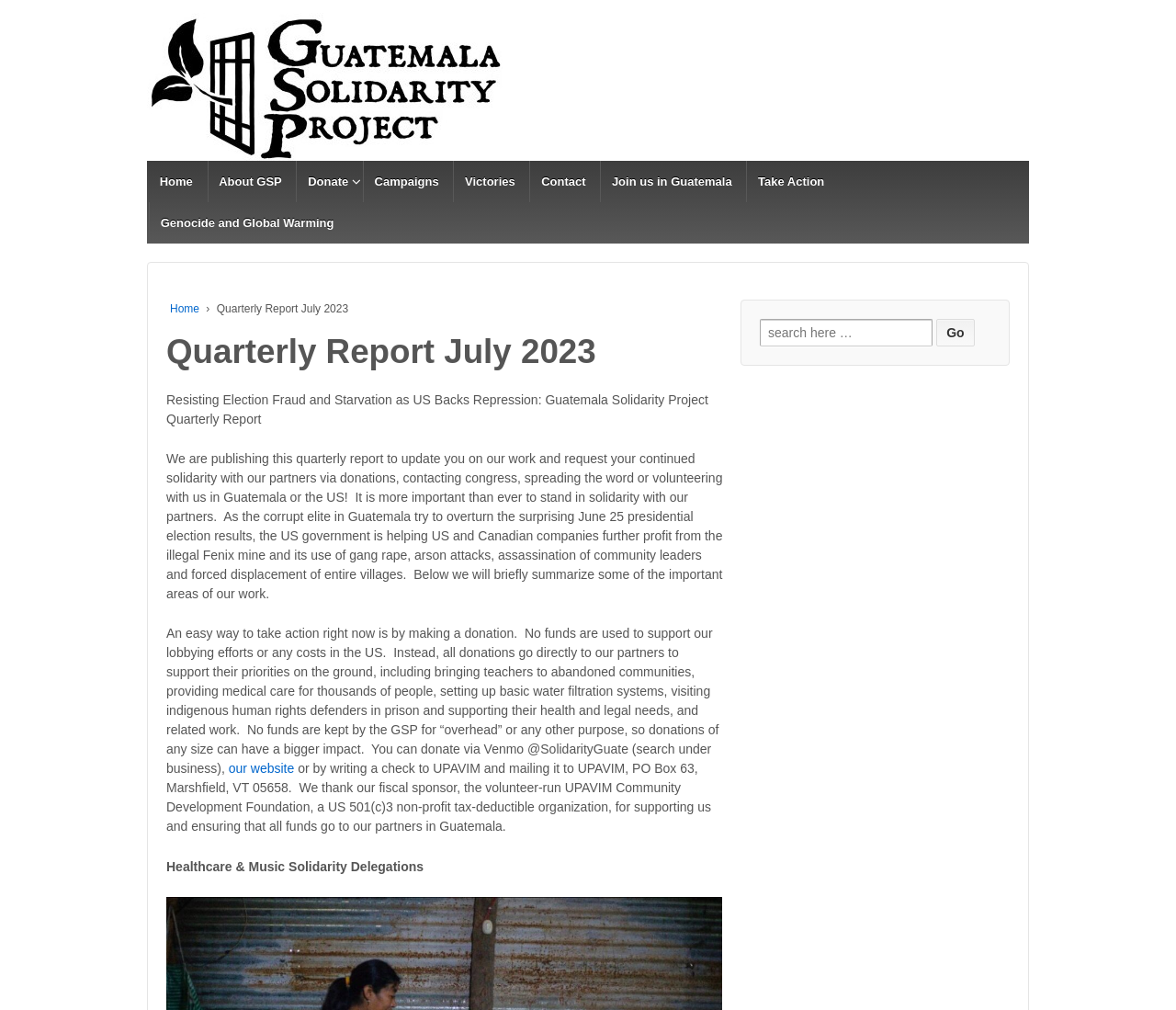Determine the bounding box coordinates of the region to click in order to accomplish the following instruction: "Click on the 'Donate' link". Provide the coordinates as four float numbers between 0 and 1, specifically [left, top, right, bottom].

[0.252, 0.159, 0.305, 0.2]